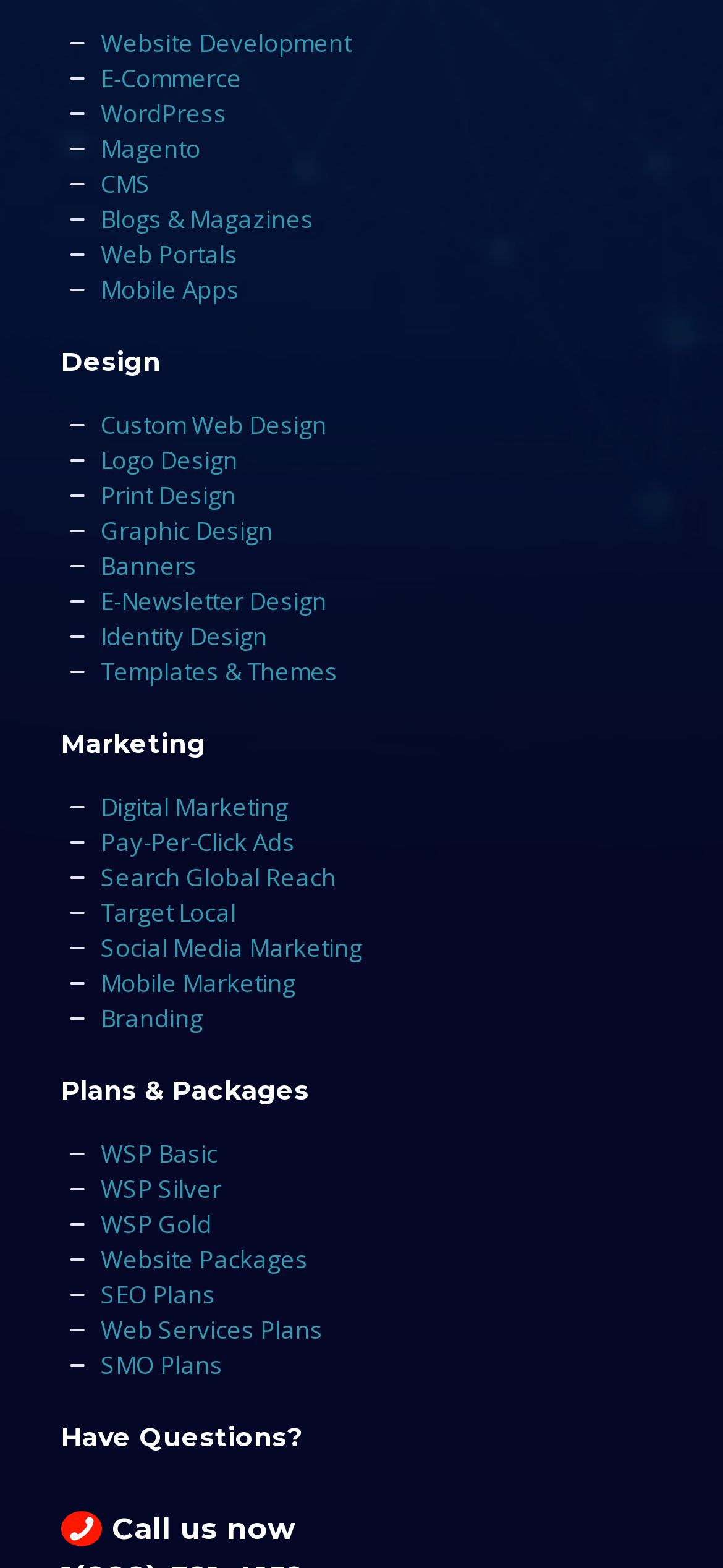Please identify the bounding box coordinates of the area that needs to be clicked to fulfill the following instruction: "Call us now."

[0.085, 0.964, 0.58, 0.986]